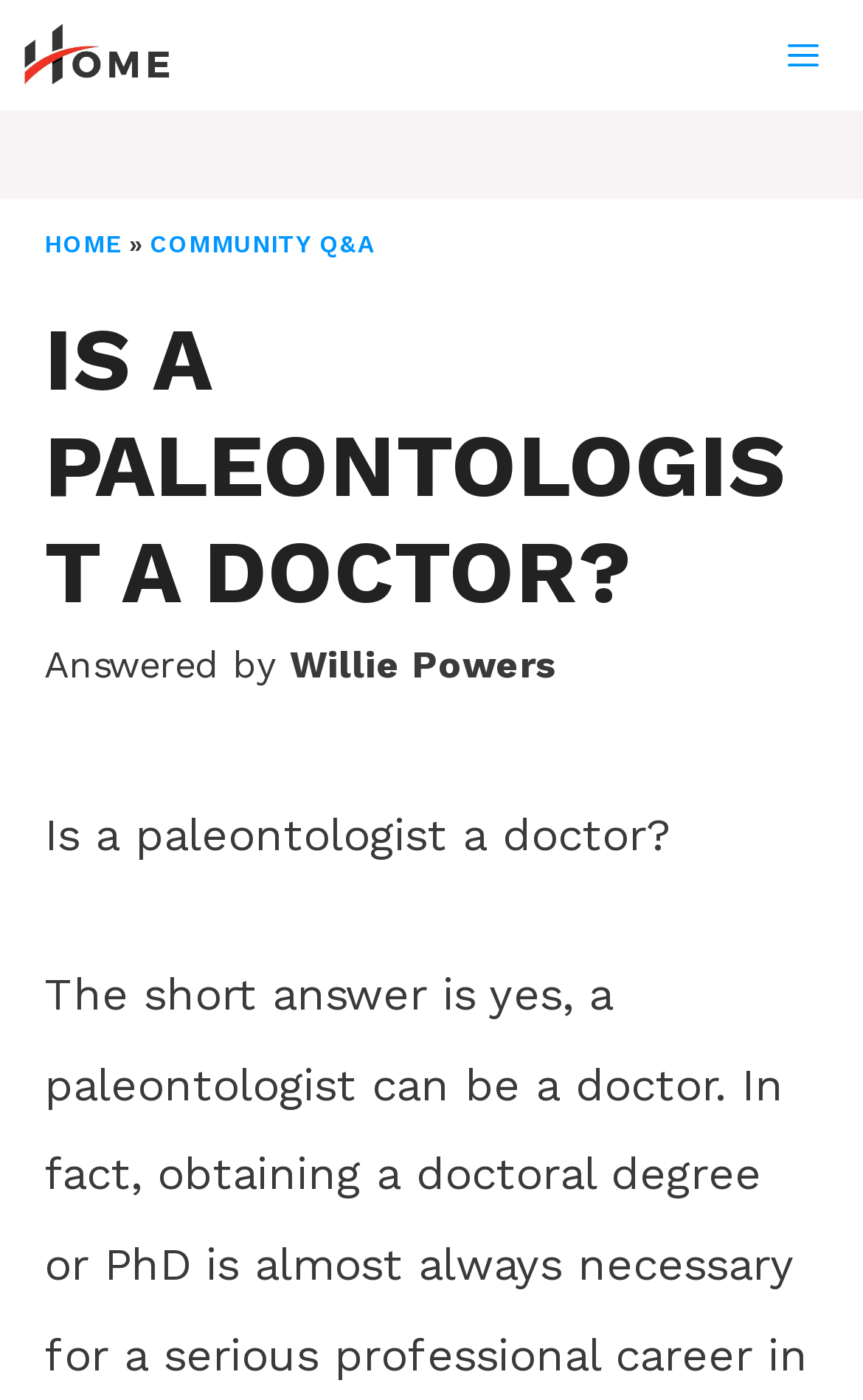Produce a meticulous description of the webpage.

The webpage is about answering the question "Is a paleontologist a doctor?" with a prominent heading at the top center of the page. At the top left, there is a link "H.O.M.E." accompanied by an image with the same name. On the top right, a "MENU" button is located, which controls a mobile menu.

Below the top section, a navigation bar with breadcrumbs is displayed, containing links to "HOME" and "COMMUNITY Q&A" separated by a "»" symbol. The main content area has a heading "IS A PALEONTOLOGIST A DOCTOR?" followed by a text "Answered by" and the name "Willie Powers". The actual answer to the question is presented in a paragraph below, which is centered on the page.

There are two images on the page, one being the "H.O.M.E." logo and the other not explicitly described. The overall structure of the page is divided into clear sections, with the question and answer prominently displayed.